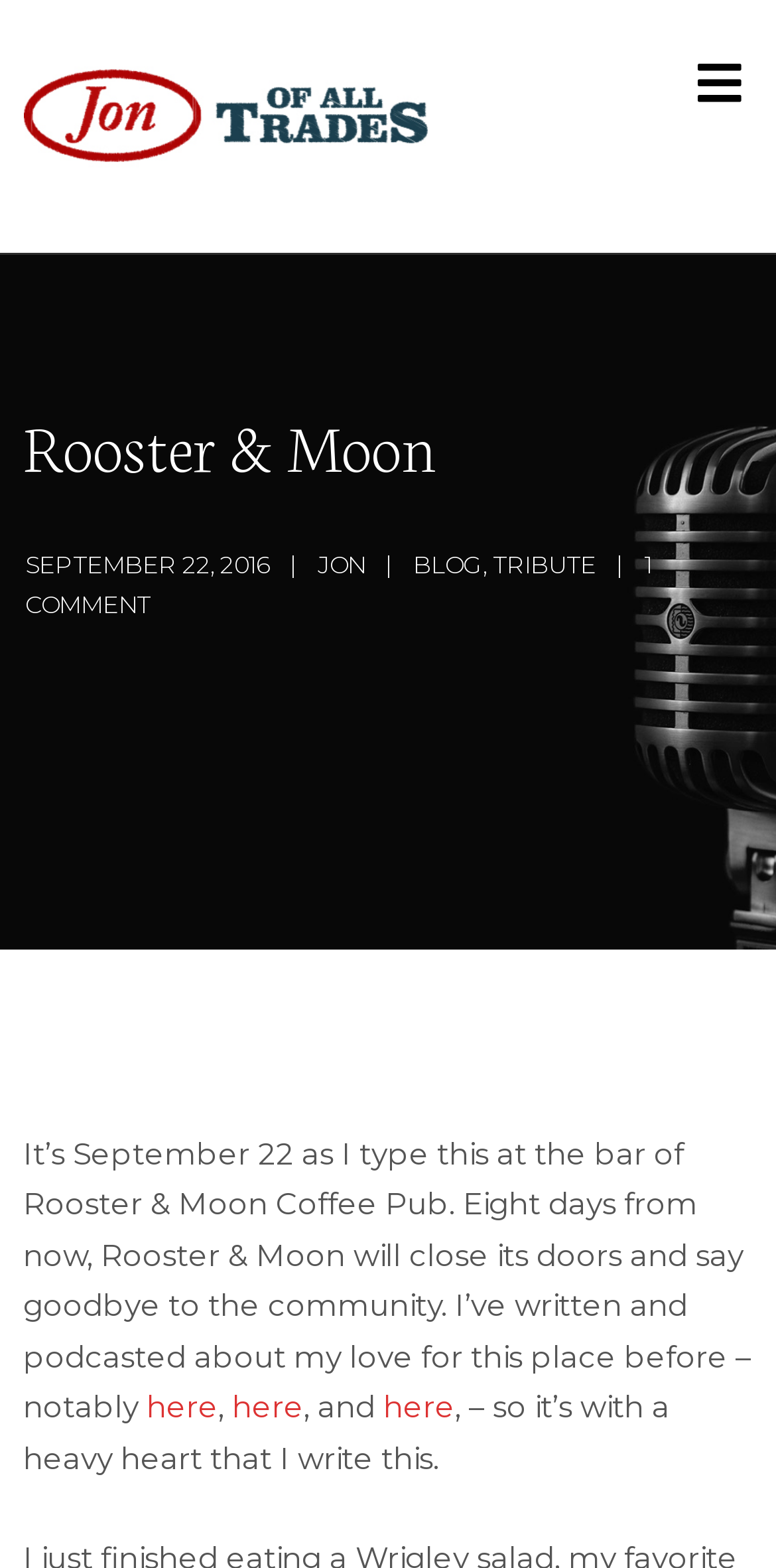Answer with a single word or phrase: 
How many links are present in the top navigation?

4